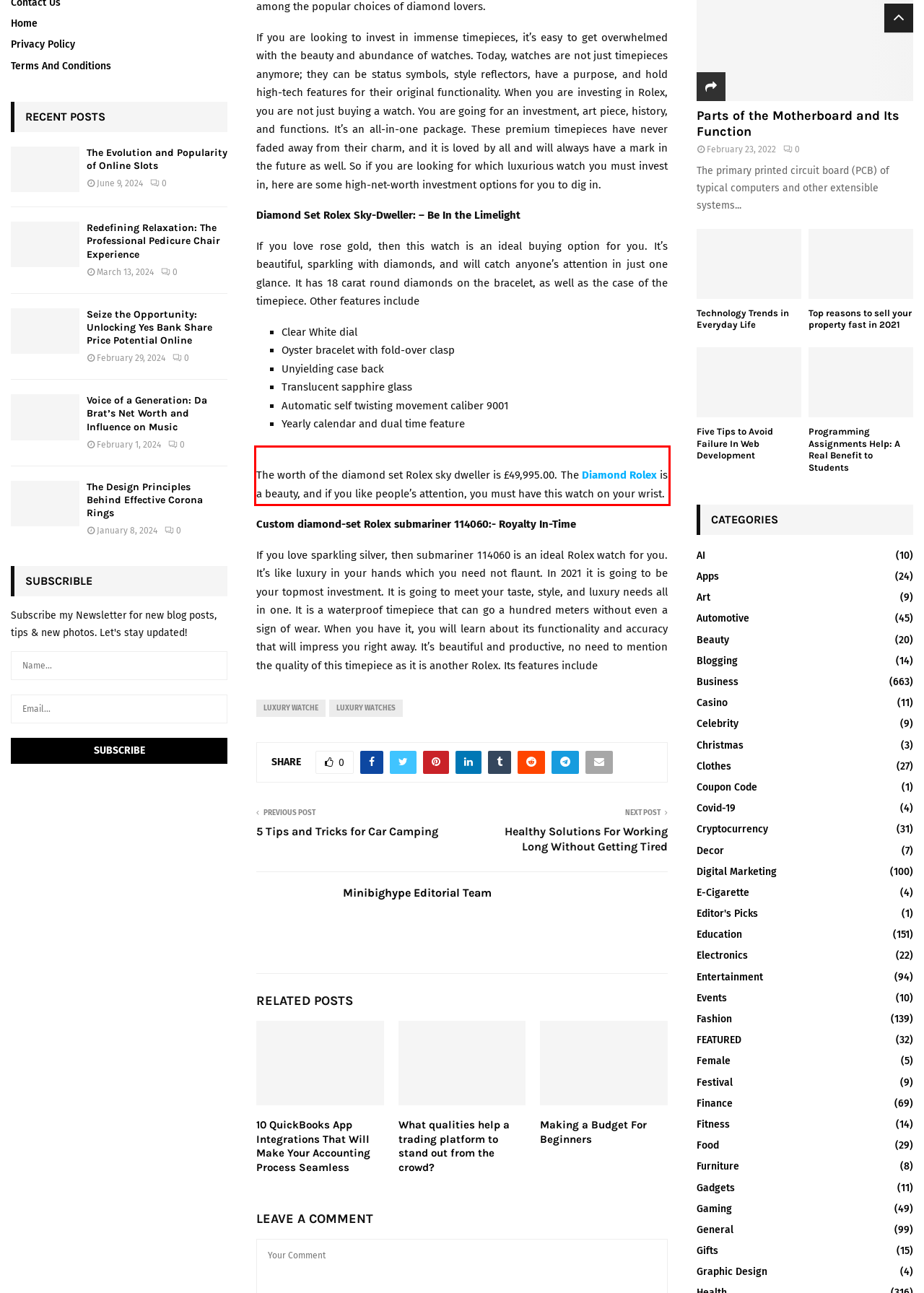Please look at the screenshot provided and find the red bounding box. Extract the text content contained within this bounding box.

The worth of the diamond set Rolex sky dweller is £49,995.00. The Diamond Rolex is a beauty, and if you like people’s attention, you must have this watch on your wrist.